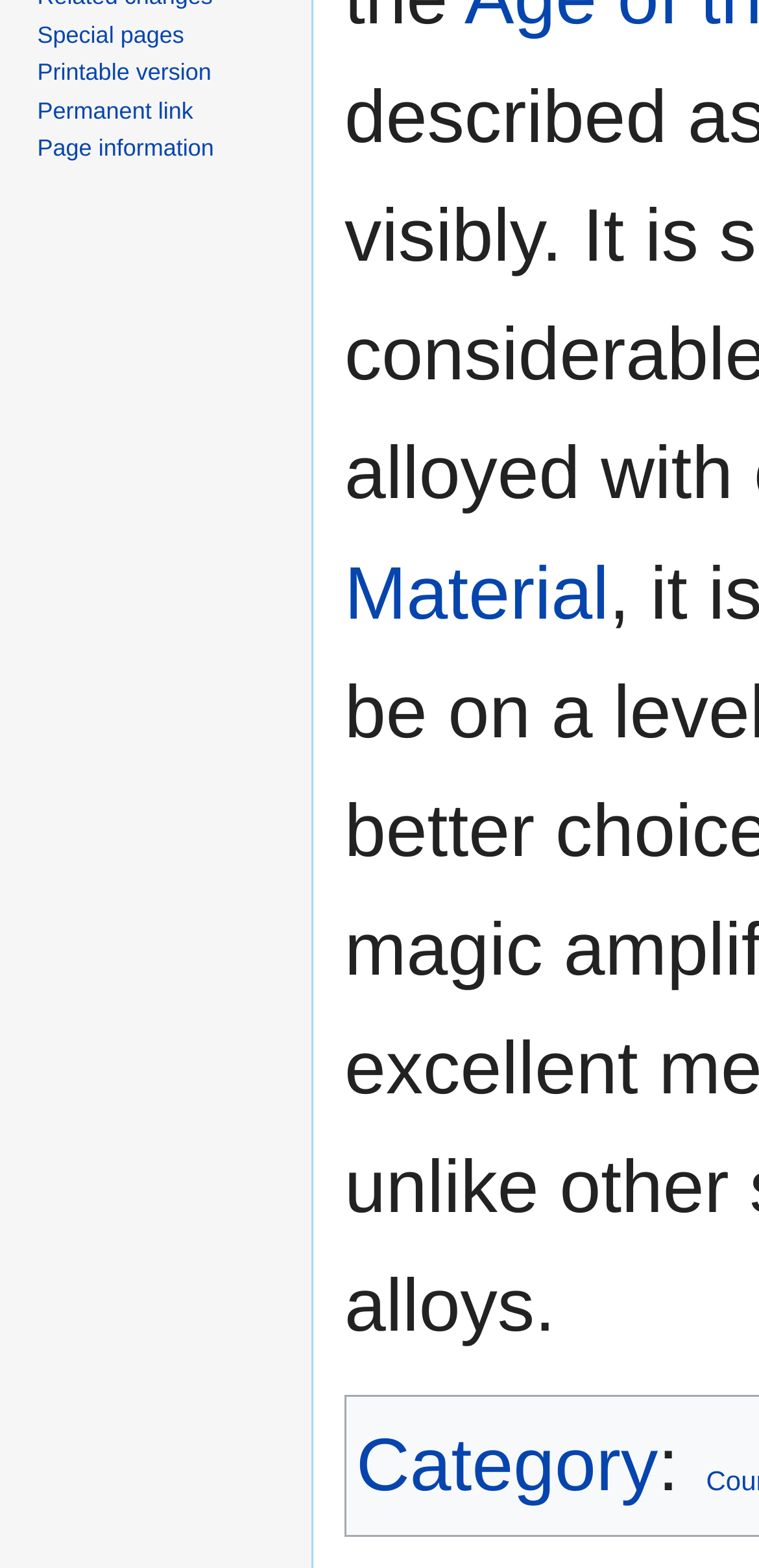Identify the bounding box coordinates for the UI element mentioned here: "Category". Provide the coordinates as four float values between 0 and 1, i.e., [left, top, right, bottom].

[0.469, 0.908, 0.867, 0.961]